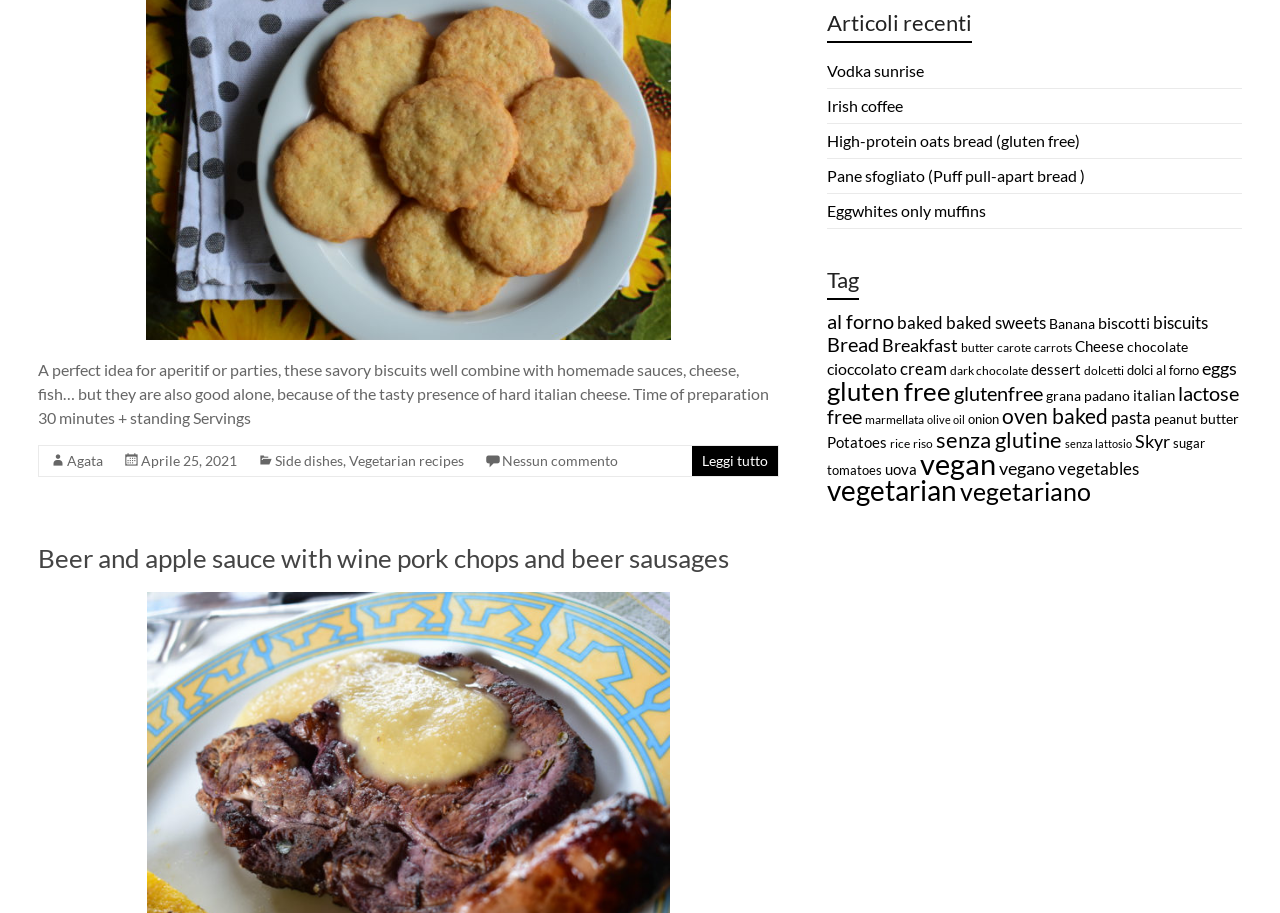Provide the bounding box coordinates for the specified HTML element described in this description: "al forno". The coordinates should be four float numbers ranging from 0 to 1, in the format [left, top, right, bottom].

[0.646, 0.338, 0.698, 0.364]